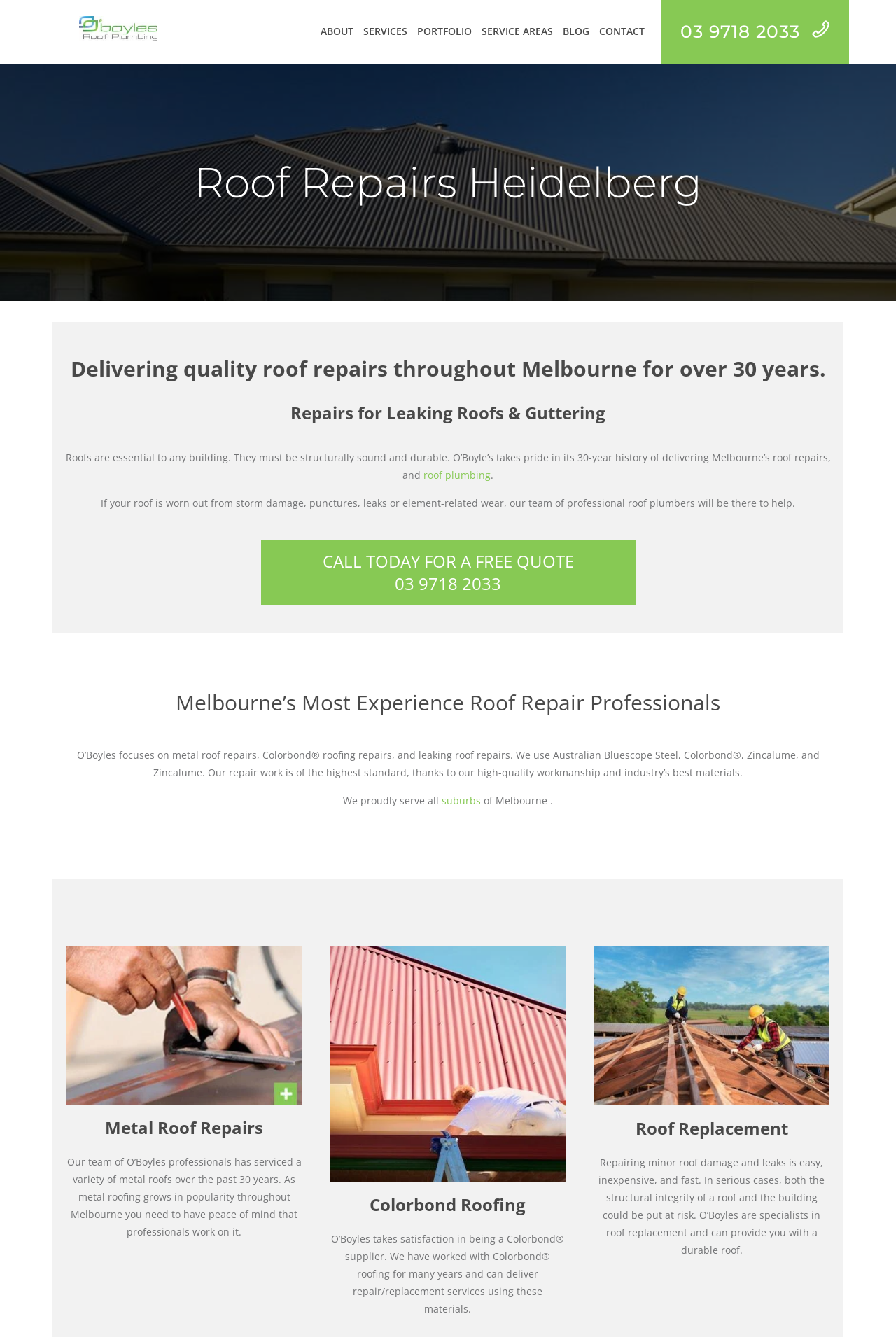Based on the element description: "03 9718 2033", identify the bounding box coordinates for this UI element. The coordinates must be four float numbers between 0 and 1, listed as [left, top, right, bottom].

[0.738, 0.0, 0.947, 0.048]